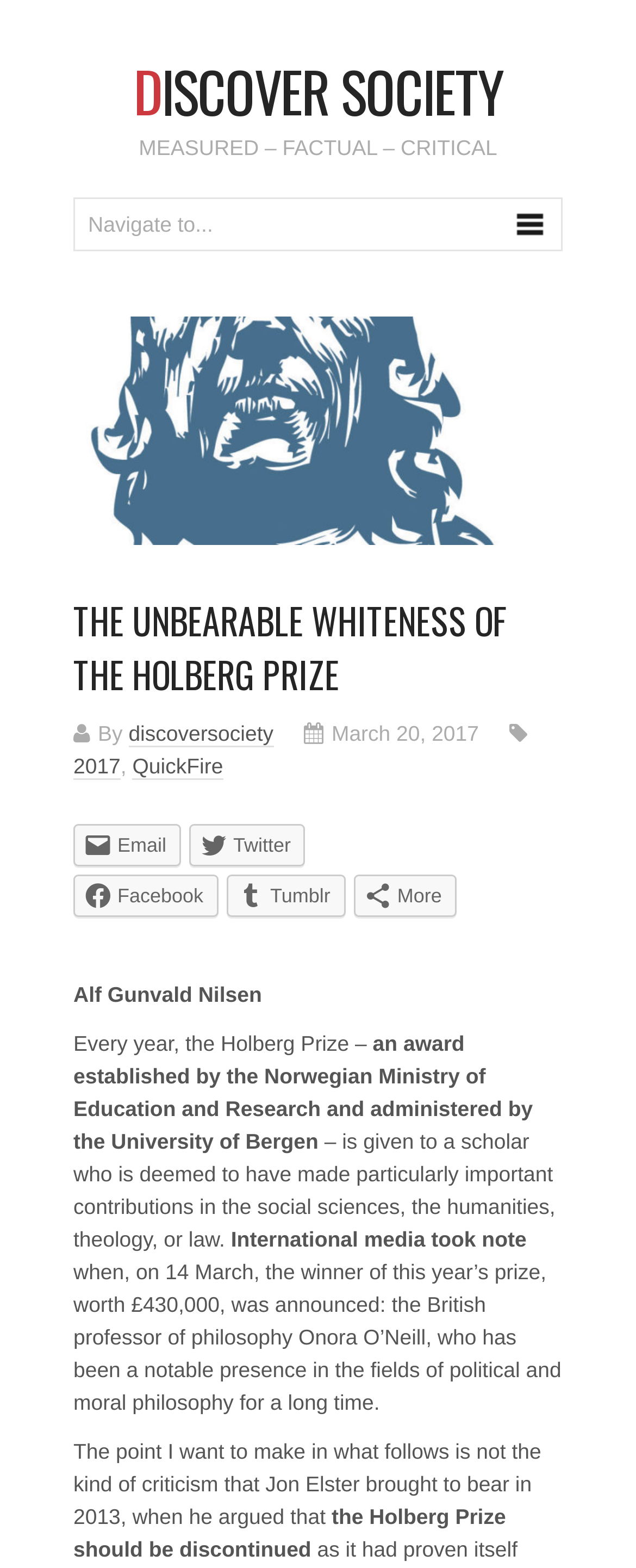Who is the winner of this year's Holberg Prize?
Look at the image and construct a detailed response to the question.

According to the article, the winner of this year's Holberg Prize, worth £430,000, is the British professor of philosophy Onora O'Neill, who has been a notable presence in the fields of political and moral philosophy for a long time.